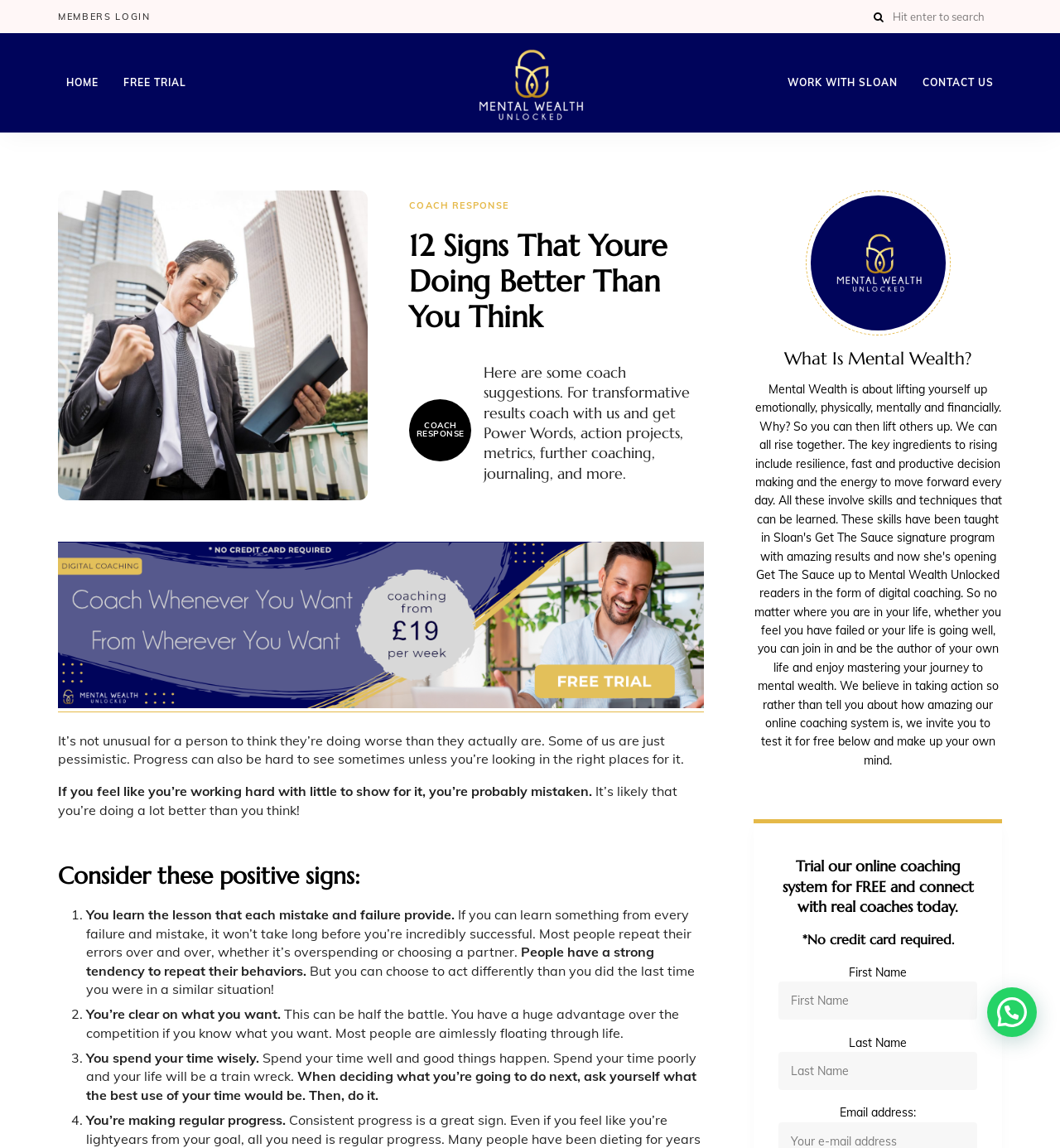What is the main heading of this webpage? Please extract and provide it.

12 Signs That Youre Doing Better Than You Think